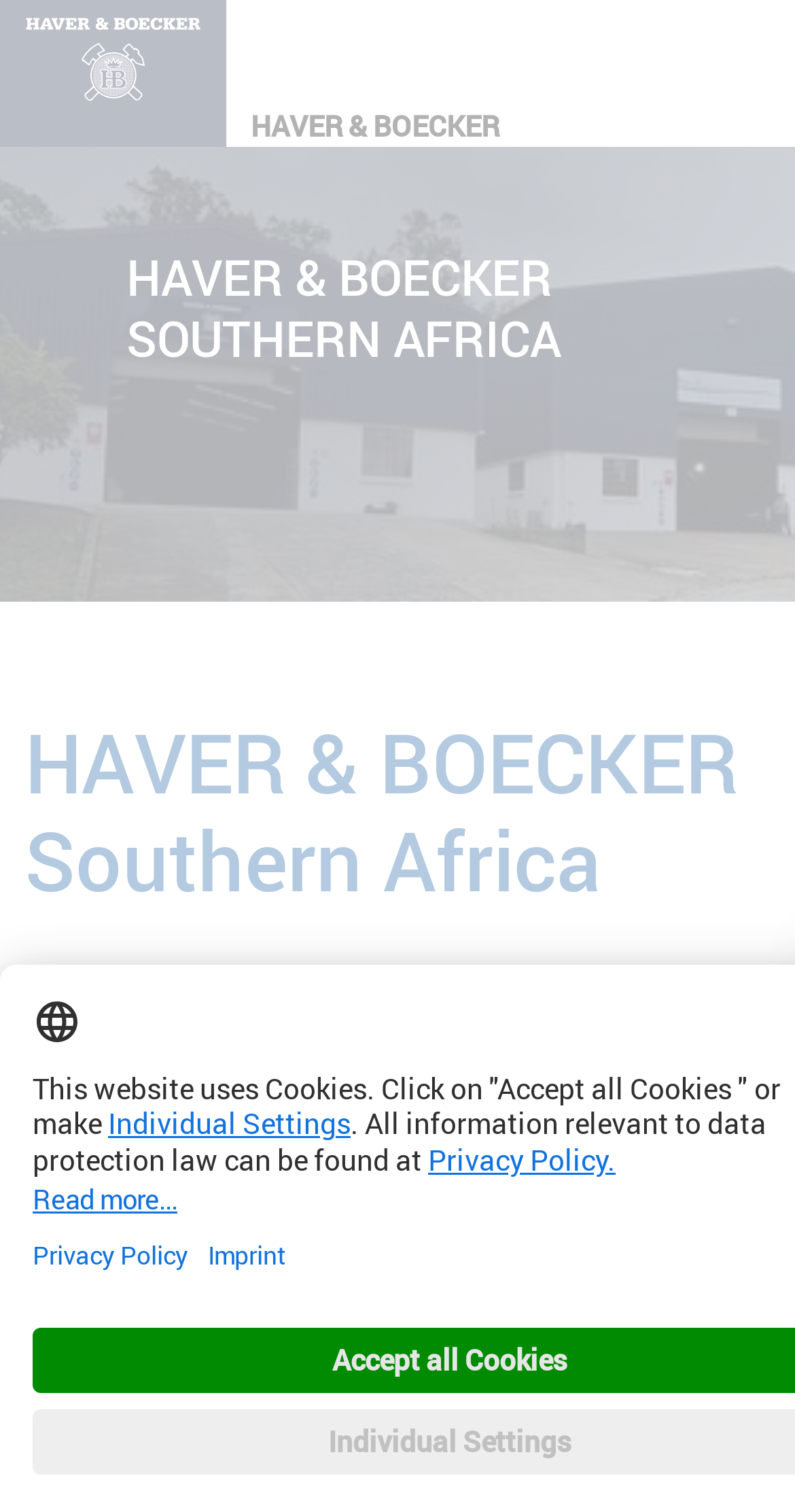How many years of expertise does Haver & Boecker have?
Please look at the screenshot and answer using one word or phrase.

Over 130 years